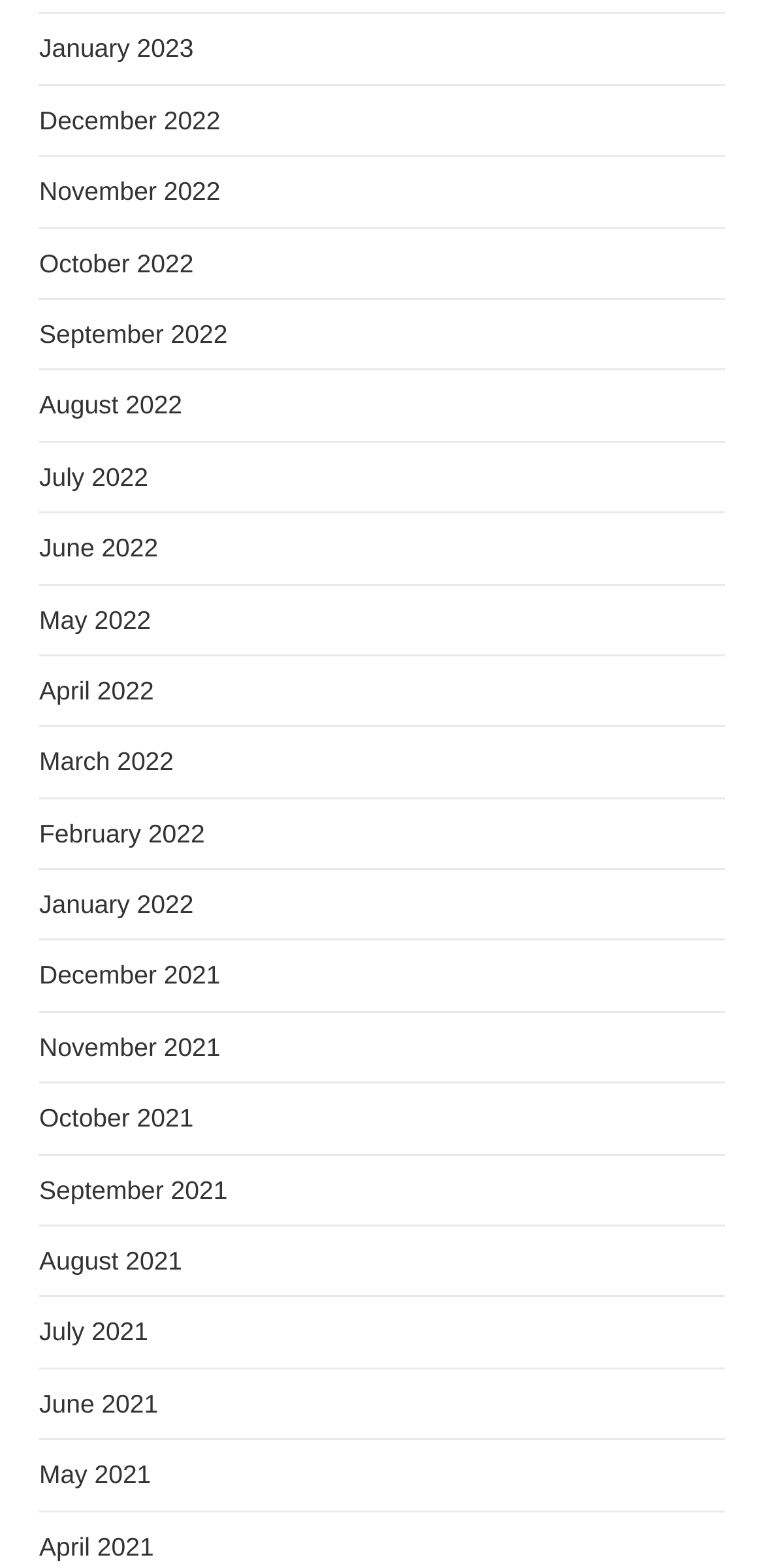Find the bounding box coordinates of the element to click in order to complete the given instruction: "view January 2023."

[0.051, 0.022, 0.253, 0.04]